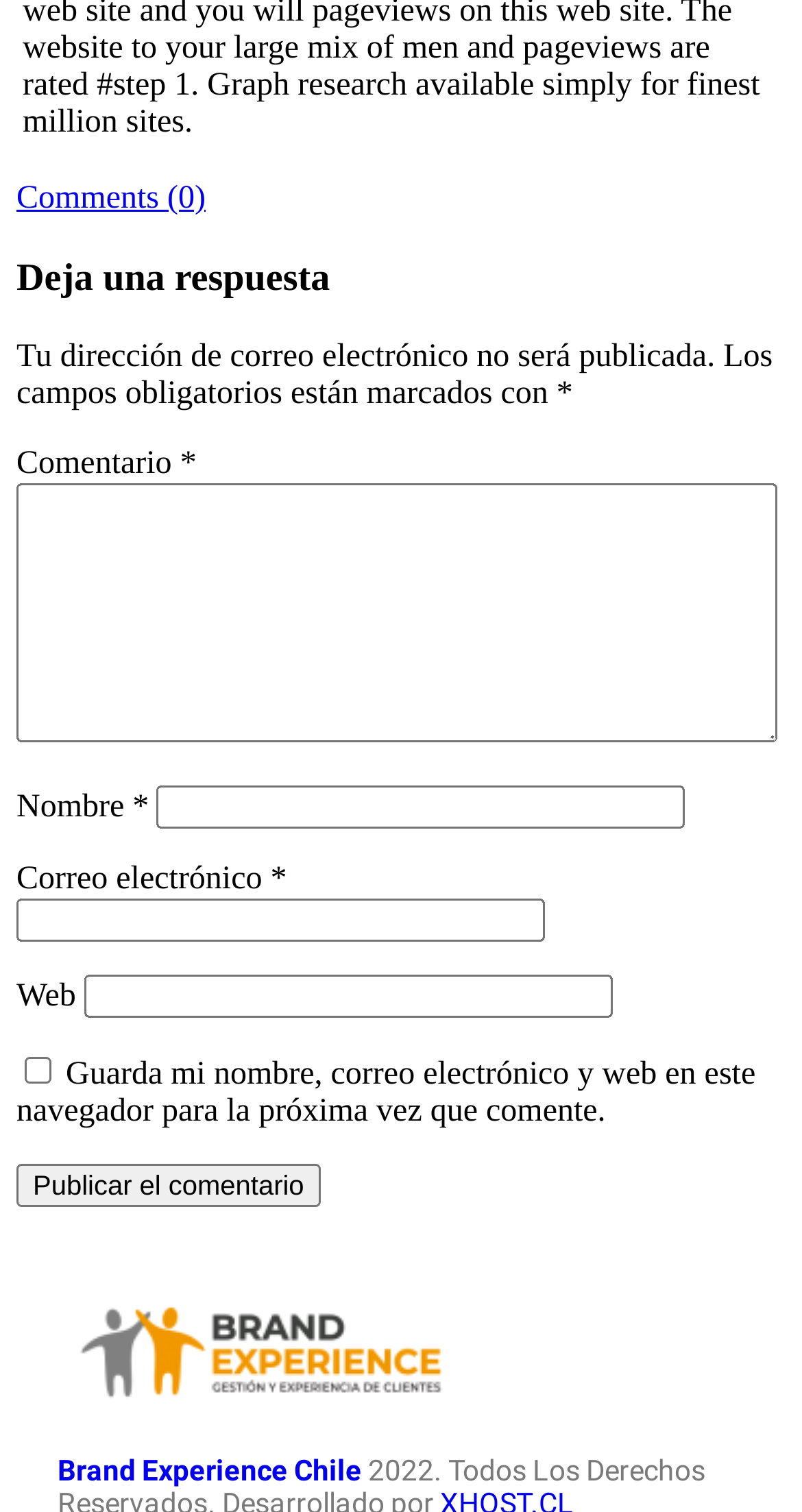Please specify the coordinates of the bounding box for the element that should be clicked to carry out this instruction: "Submit the comment". The coordinates must be four float numbers between 0 and 1, formatted as [left, top, right, bottom].

[0.021, 0.77, 0.4, 0.799]